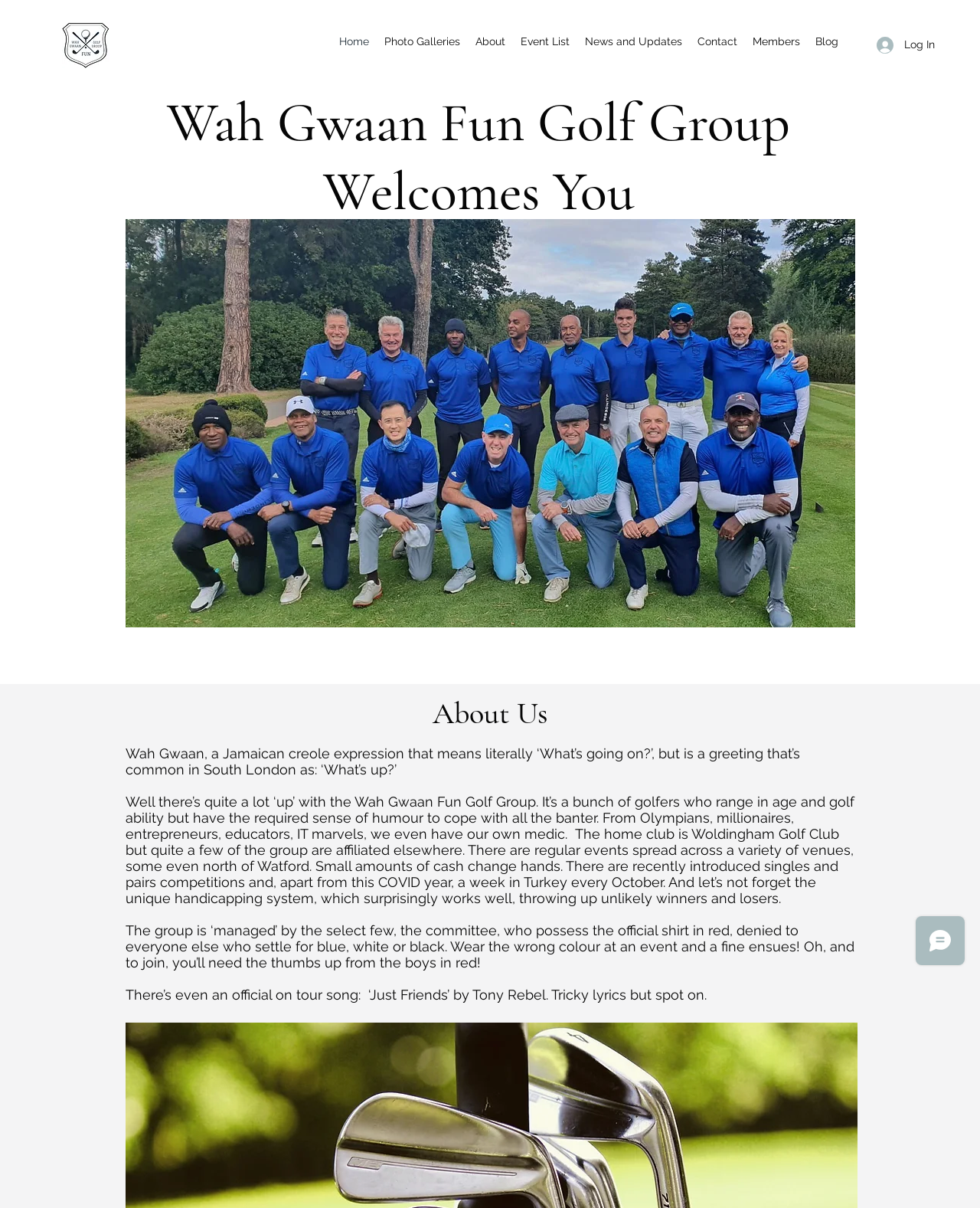Please identify the bounding box coordinates of the clickable area that will allow you to execute the instruction: "Open the Wix Chat iframe".

[0.927, 0.752, 1.0, 0.812]